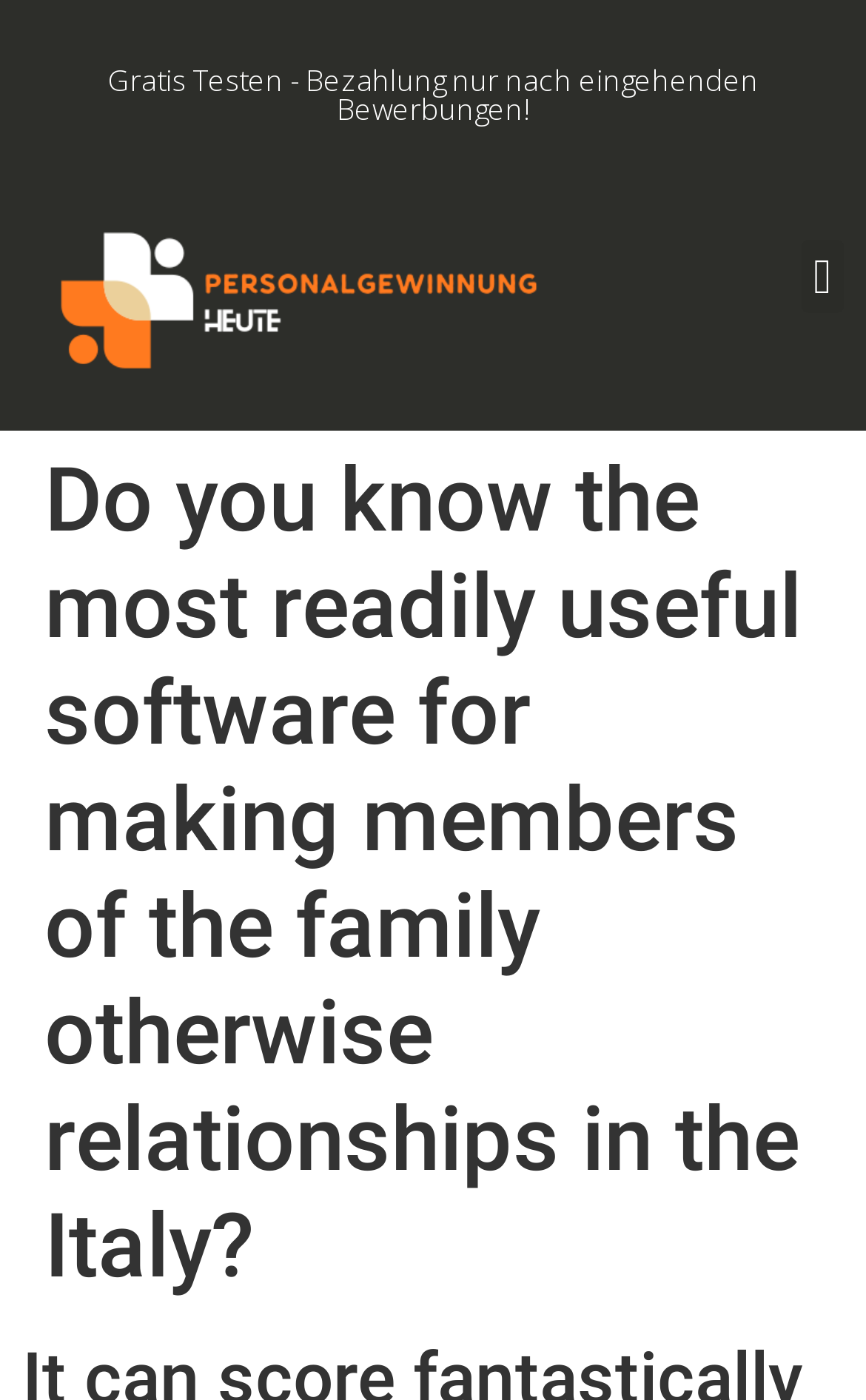Please identify the primary heading of the webpage and give its text content.

Do you know the most readily useful software for making members of the family otherwise relationships in the Italy?